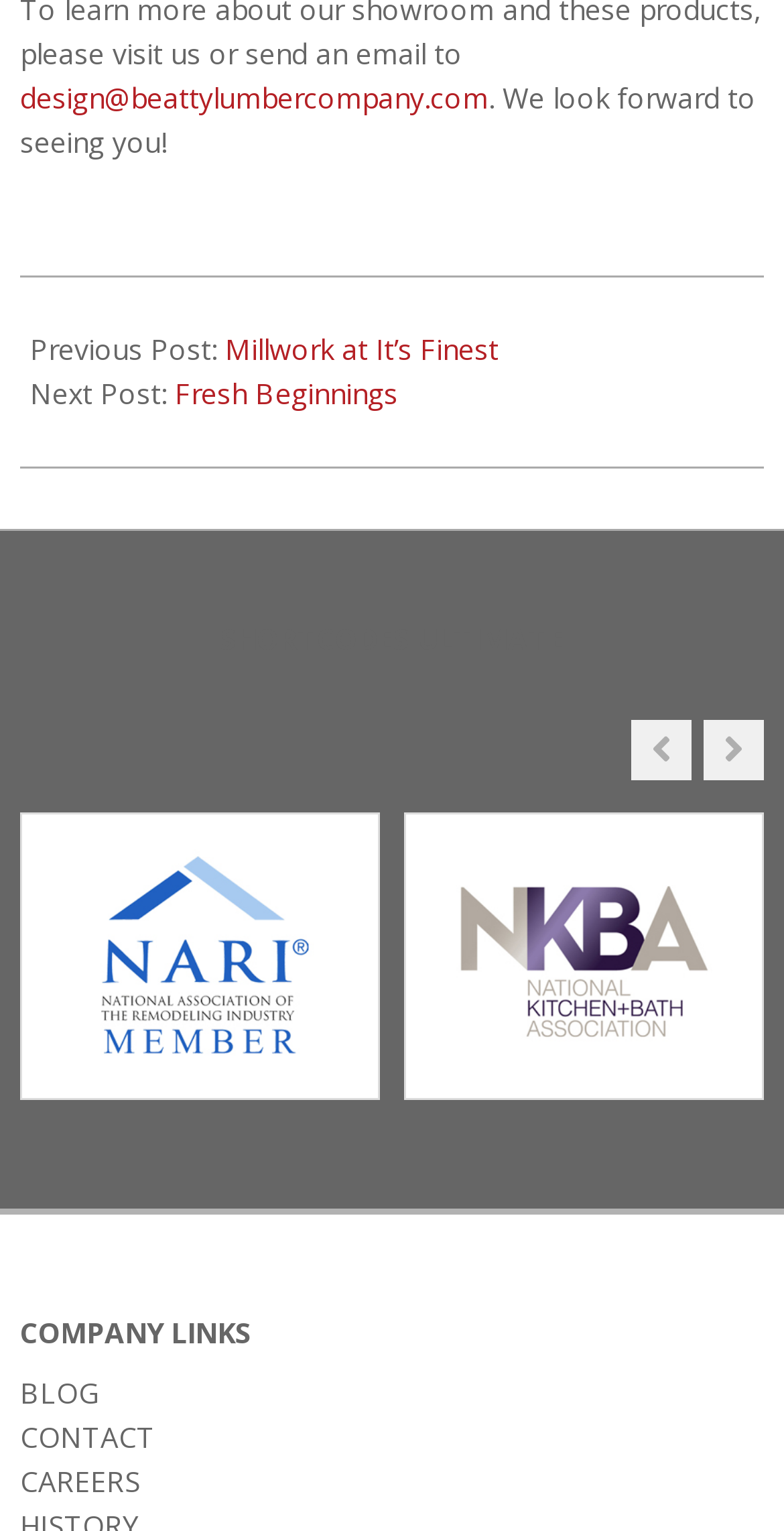What is the company's email address?
Using the visual information, reply with a single word or short phrase.

design@beattylumbercompany.com